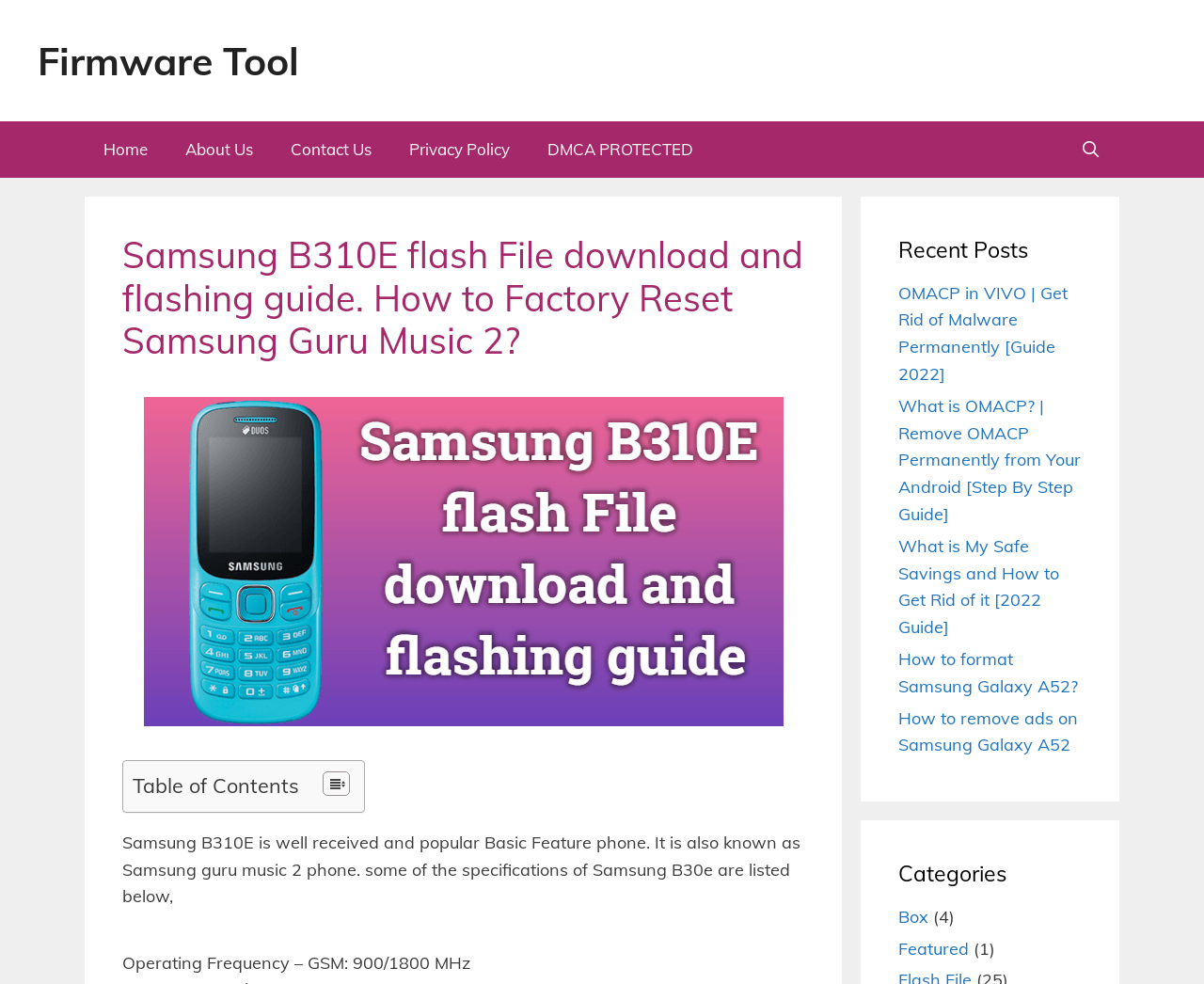Determine the bounding box coordinates of the target area to click to execute the following instruction: "Go to Home."

[0.07, 0.124, 0.138, 0.181]